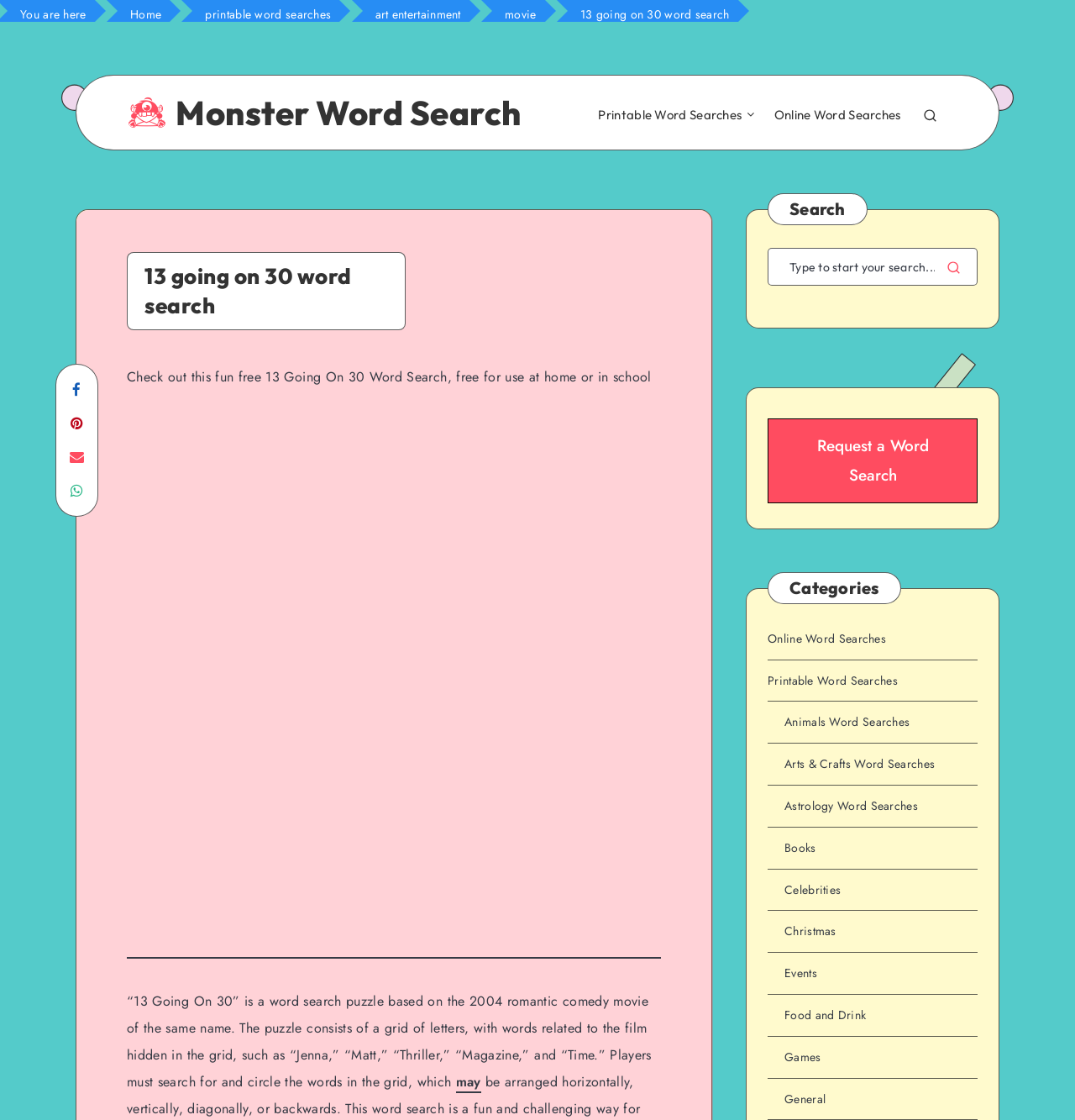Bounding box coordinates are specified in the format (top-left x, top-left y, bottom-right x, bottom-right y). All values are floating point numbers bounded between 0 and 1. Please provide the bounding box coordinate of the region this sentence describes: Forum

None